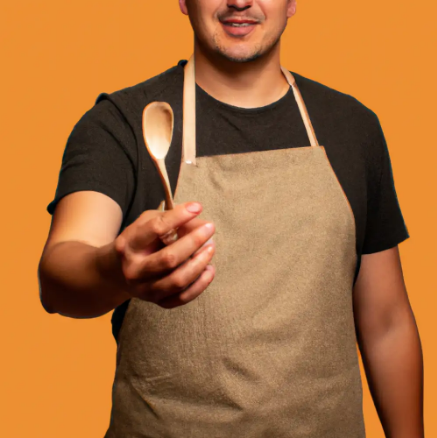Examine the image and give a thorough answer to the following question:
What is the color of the background?

The vibrant orange background of the image adds a warm and inviting atmosphere, highlighting Aiden's dedication to exploring food culture and his passion for cooking.